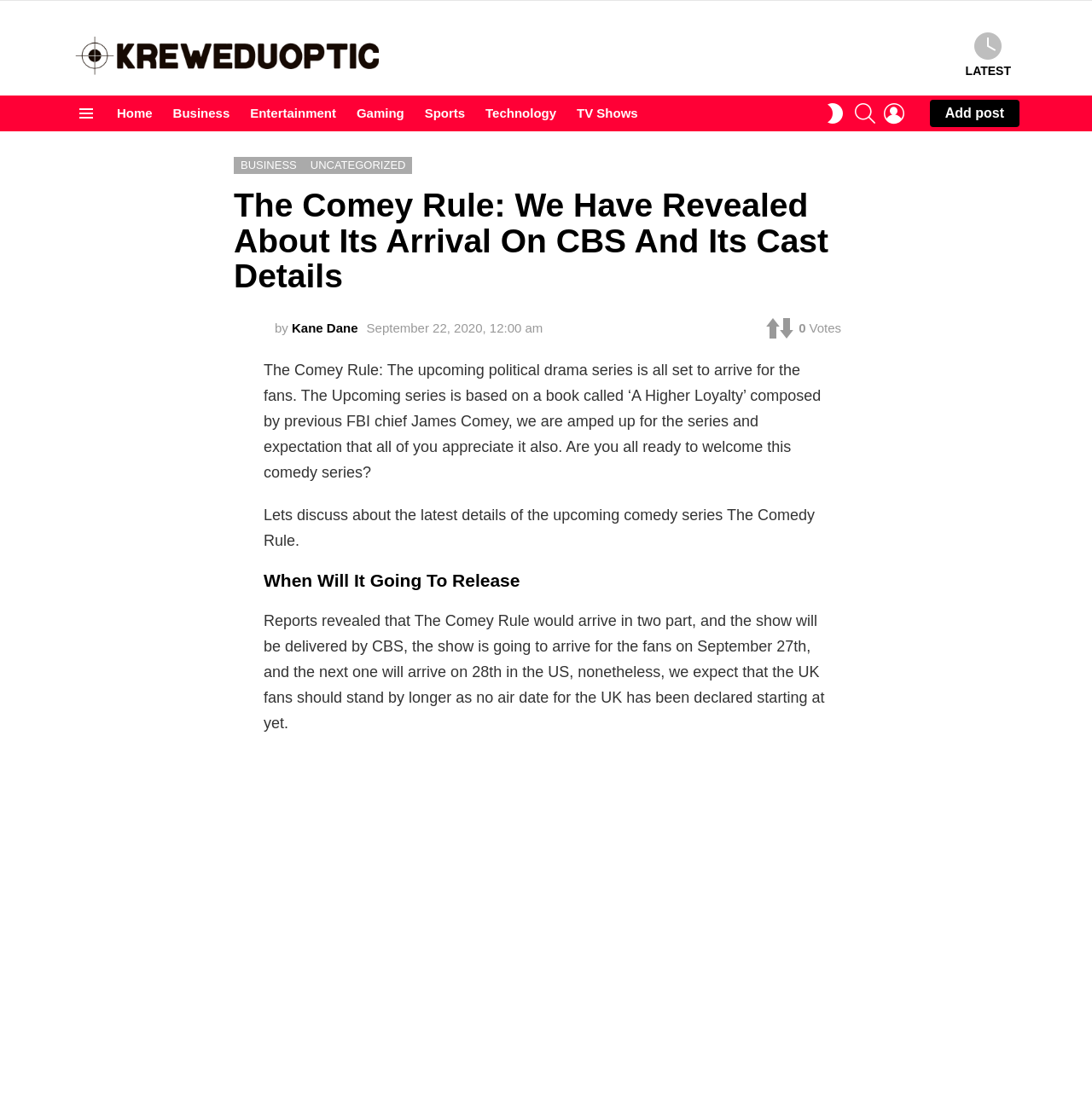Generate a comprehensive description of the webpage.

The webpage is about the upcoming political drama series "The Comey Rule" and its arrival on CBS. At the top left corner, there is a logo of "Kreweduoptic" with a link to the website. Next to it, there is a menu with links to different categories such as "Home", "Business", "Entertainment", and more. 

On the top right corner, there are several links and buttons, including "LATEST", "SEARCH", "LOGIN", and "Add post". Below the menu, there is a main article section that takes up most of the page. The article has a header section with links to "BUSINESS" and "UNCATEGORIZED" categories, and a title "The Comey Rule: We Have Revealed About Its Arrival On CBS And Its Cast Details". 

Below the title, there is a byline with the author's name "Kane Dane Kane Dane" and a small image of the author. The article then provides information about the series, including its release date, which is September 27th and 28th in the US, but no air date has been announced for the UK yet. 

The article also includes a trailer of the series, which is an iframe embedded in the page. The trailer is from SHOWTIME Limited Series and is titled "The Comey Rule (2024) Official Trailer". Overall, the webpage is focused on providing information about the upcoming series "The Comey Rule" and its release details.